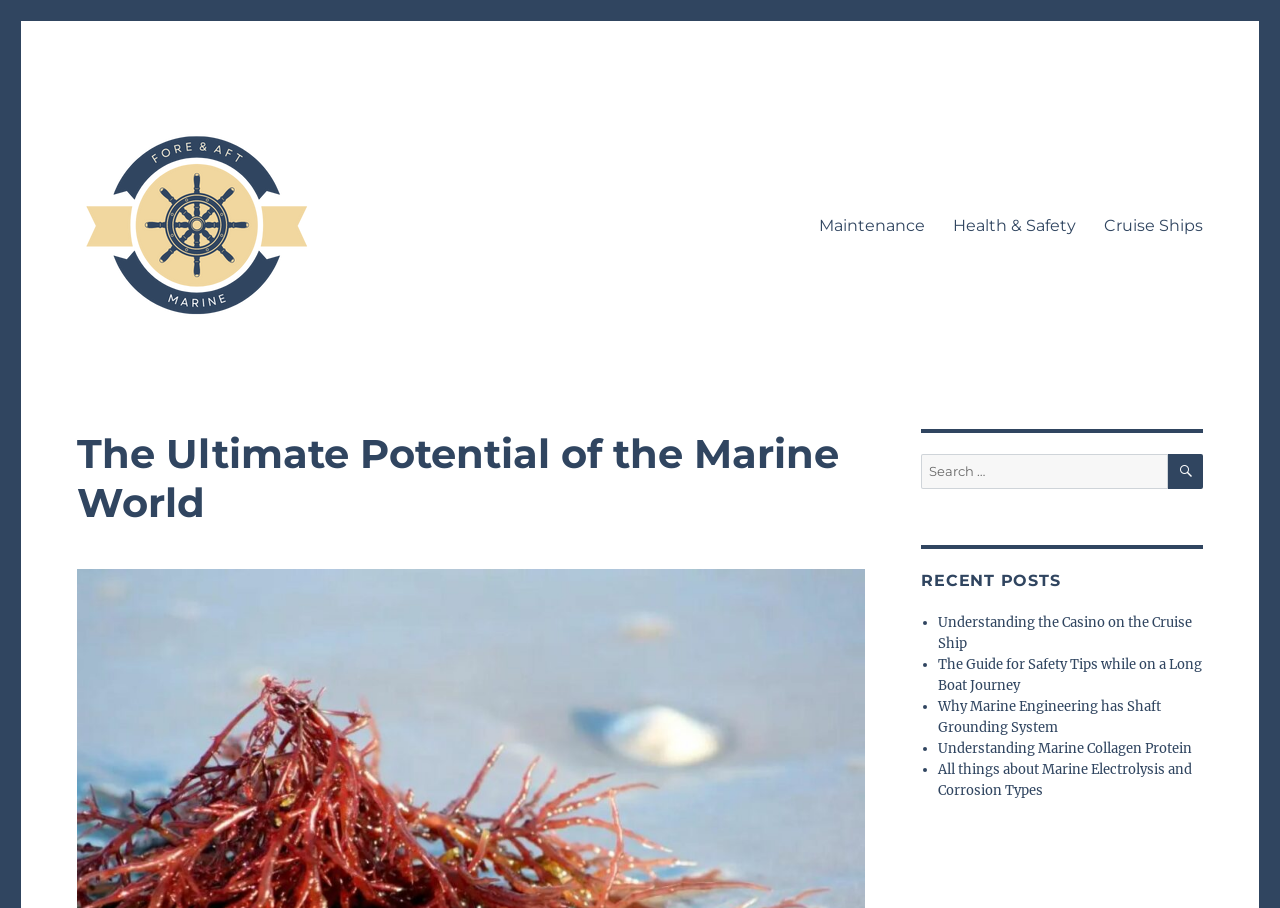Carefully examine the image and provide an in-depth answer to the question: What is the category of the recent posts?

I determined the category of the recent posts by looking at the titles of the links under the 'RECENT POSTS' heading, which all seem to be related to marine topics such as cruise ships, safety tips, and marine engineering.